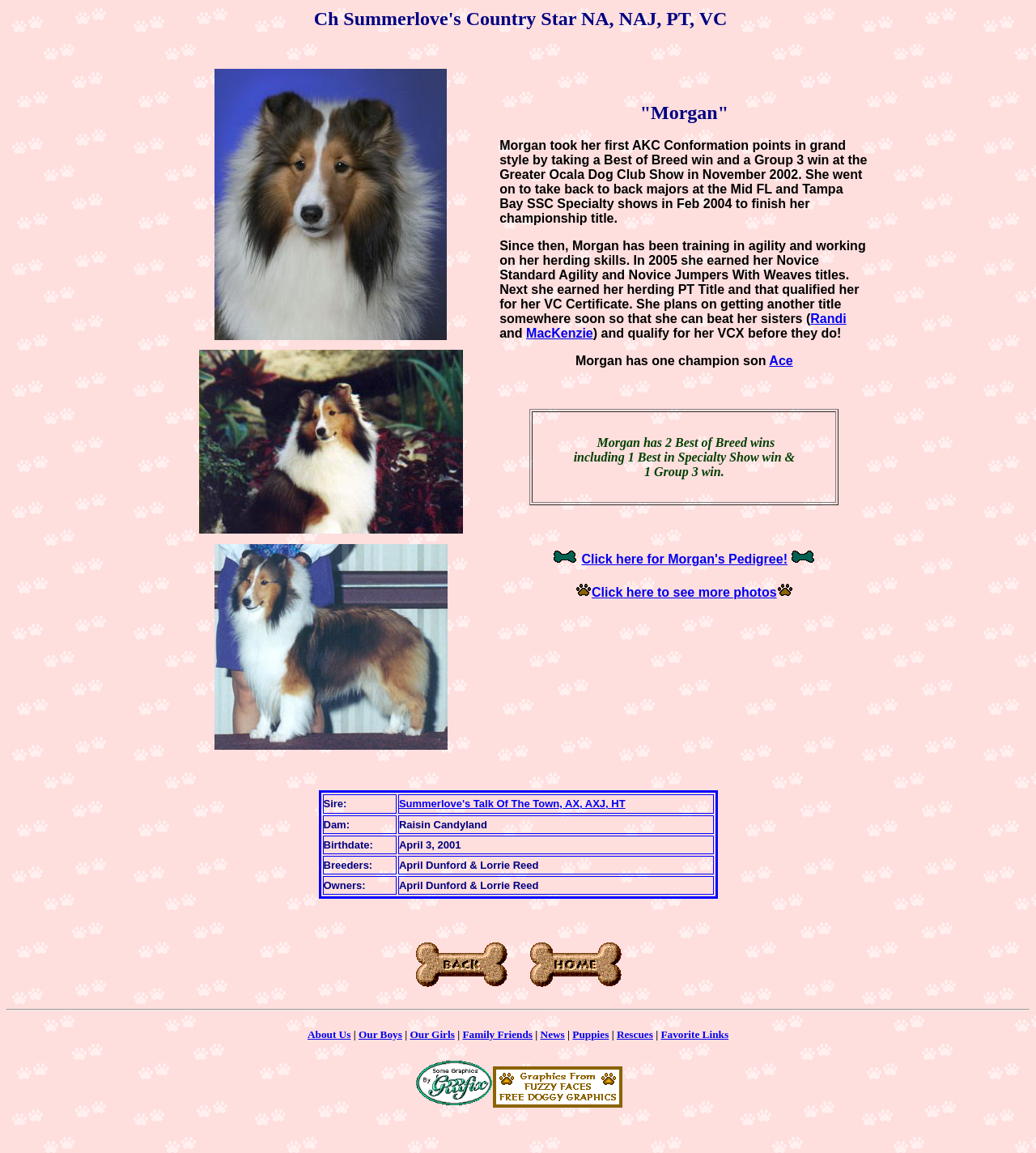What is Morgan's birthdate?
Use the image to give a comprehensive and detailed response to the question.

According to the webpage, Morgan's birthdate is April 3, 2001. This information is listed in the table under the 'Birthdate' category.